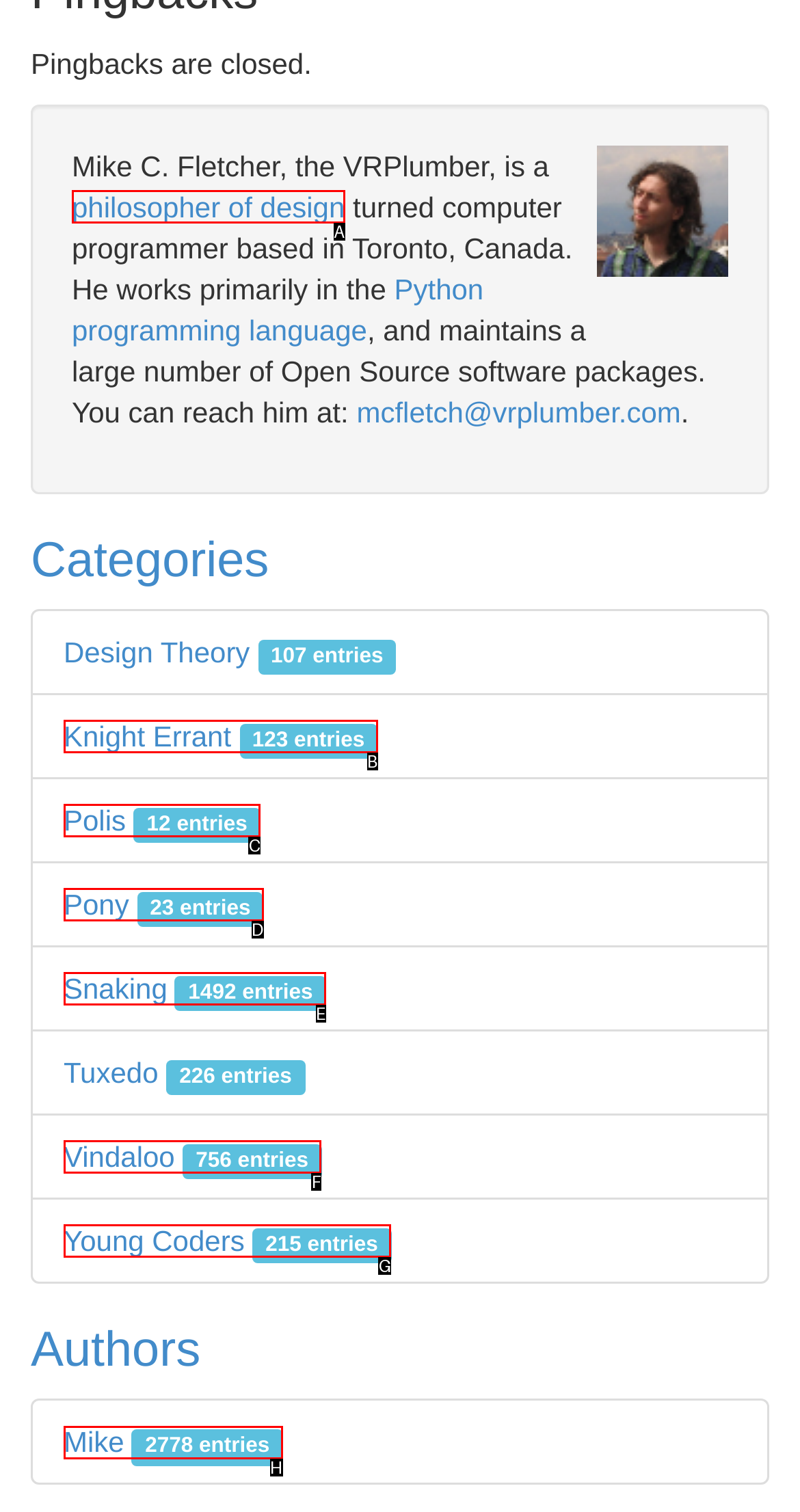Select the HTML element that best fits the description: Young Coders 215 entries
Respond with the letter of the correct option from the choices given.

G